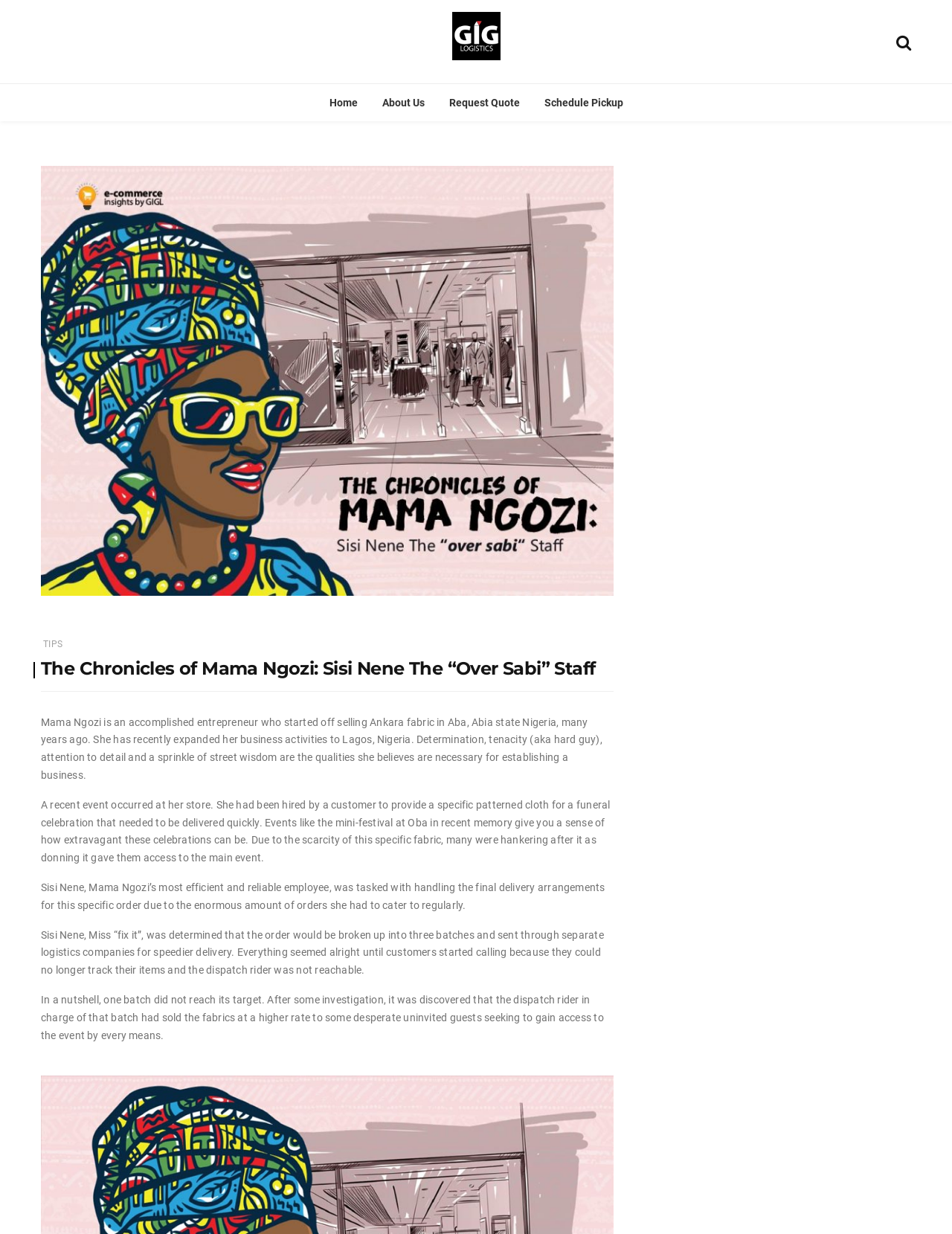Using the information from the screenshot, answer the following question thoroughly:
What happened to one batch of fabrics?

After some investigation, it was discovered that the dispatch rider in charge of that batch had sold the fabrics at a higher rate to some desperate uninvited guests seeking to gain access to the event by every means.